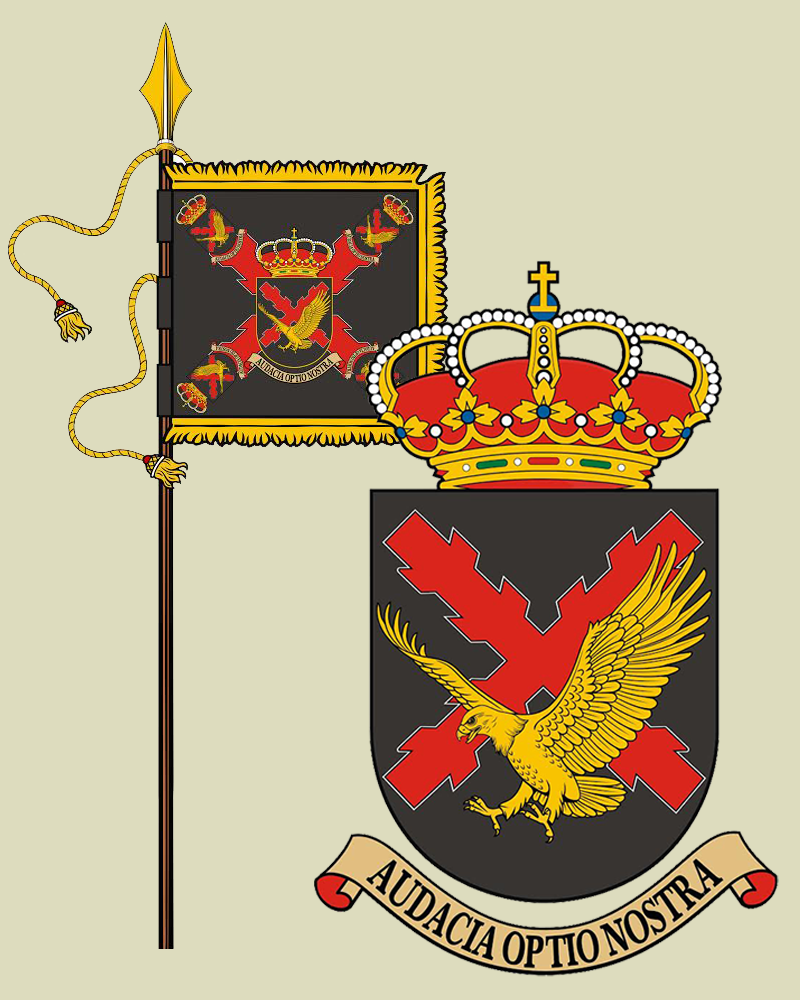Respond to the following question with a brief word or phrase:
What is the meaning of the banner below the shield?

Courage is Our Choice